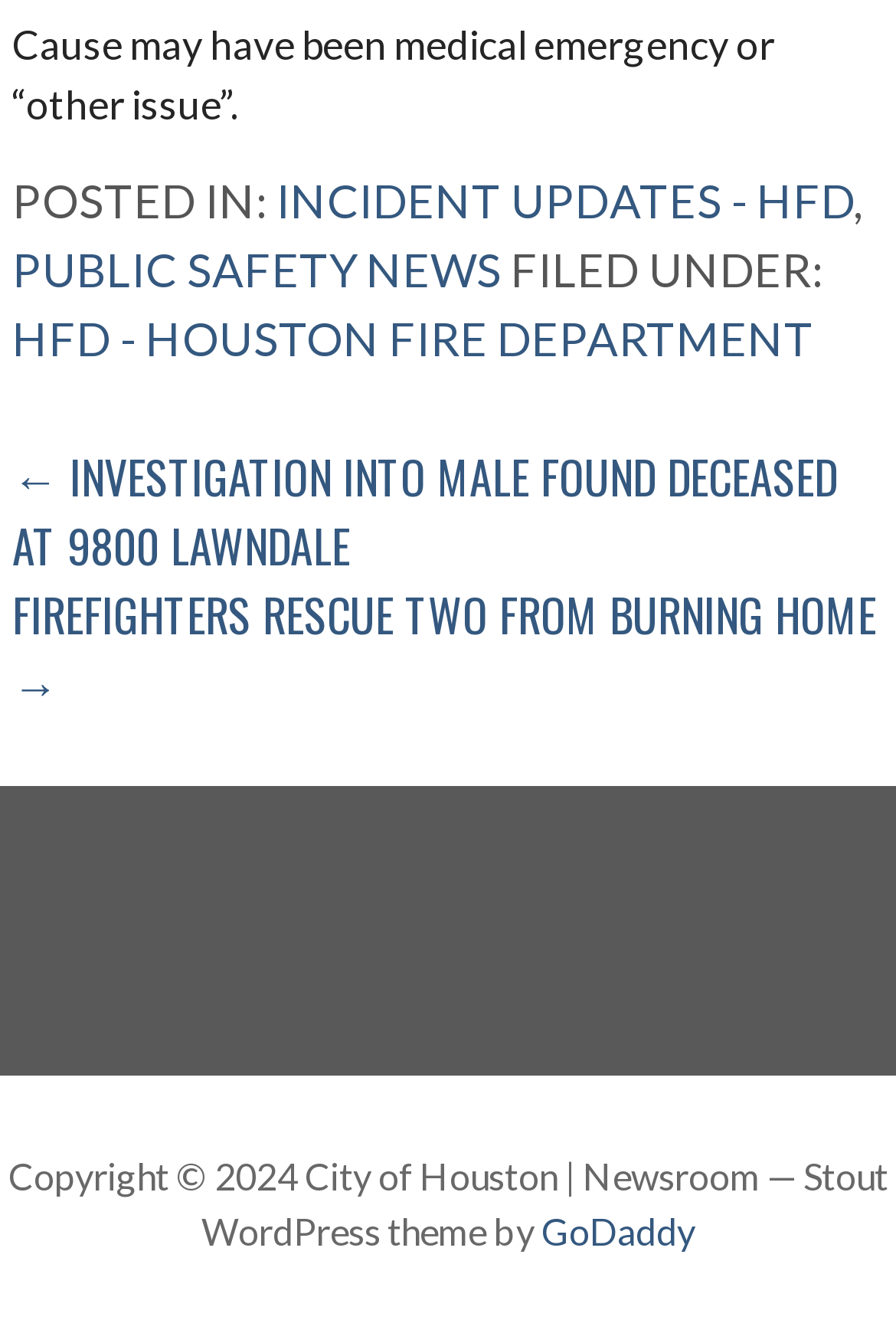What is the category of the post?
Please give a detailed answer to the question using the information shown in the image.

The category of the post can be determined by looking at the footer section of the webpage, where it says 'FILED UNDER:' followed by a link 'HFD - HOUSTON FIRE DEPARTMENT'. This suggests that the post is categorized under the Houston Fire Department.